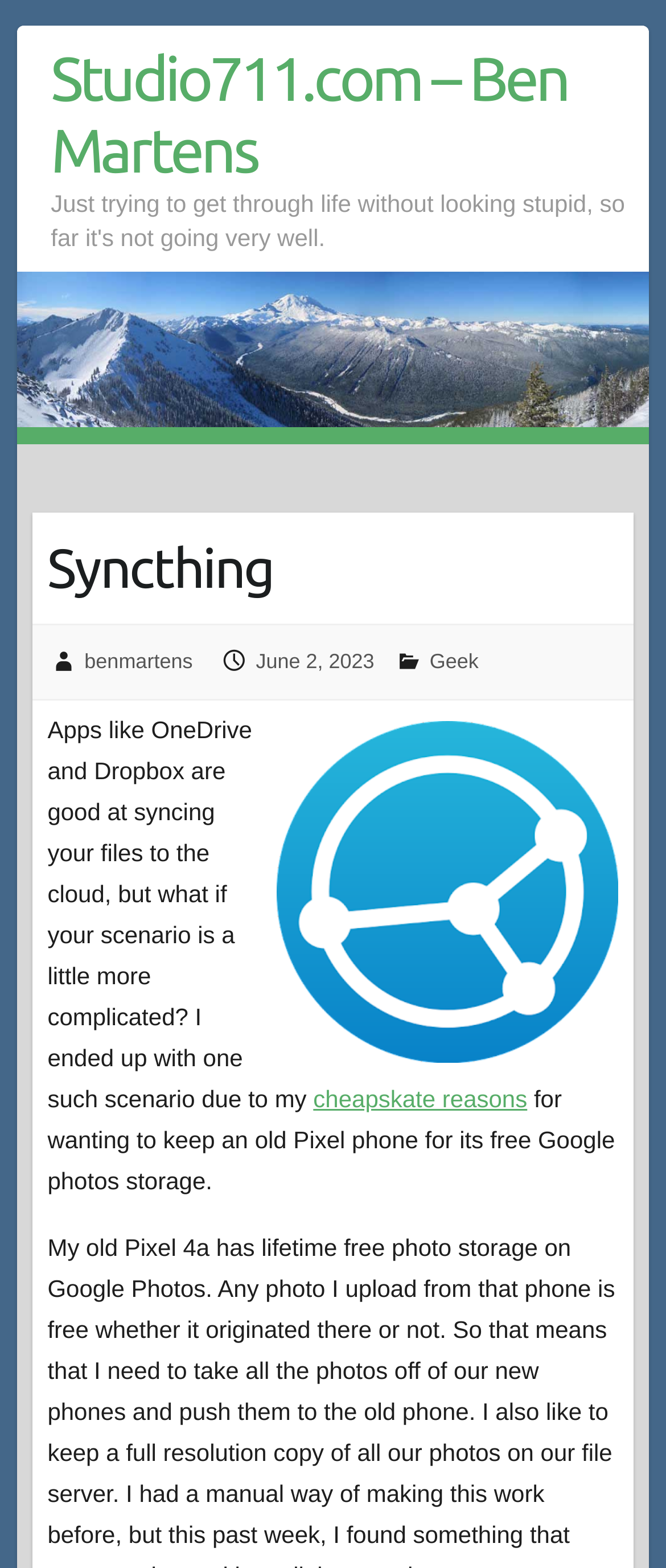What is the purpose of Syncthing?
We need a detailed and meticulous answer to the question.

The webpage mentions that apps like OneDrive and Dropbox are good at syncing files to the cloud, and then introduces Syncthing, implying that Syncthing is also used for syncing files, but for more complicated scenarios.